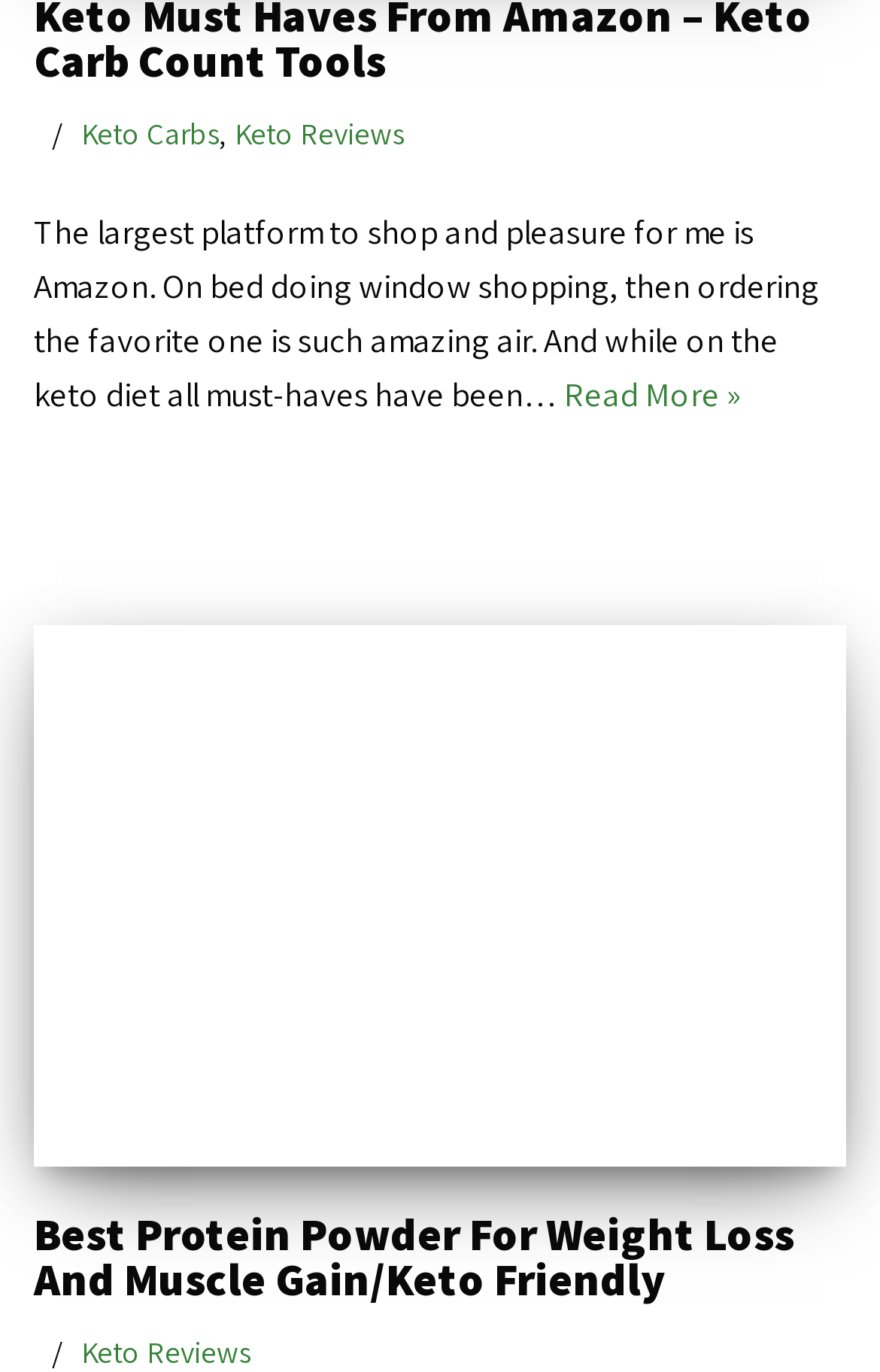What type of protein powder is mentioned?
Using the image as a reference, answer with just one word or a short phrase.

Keto Friendly